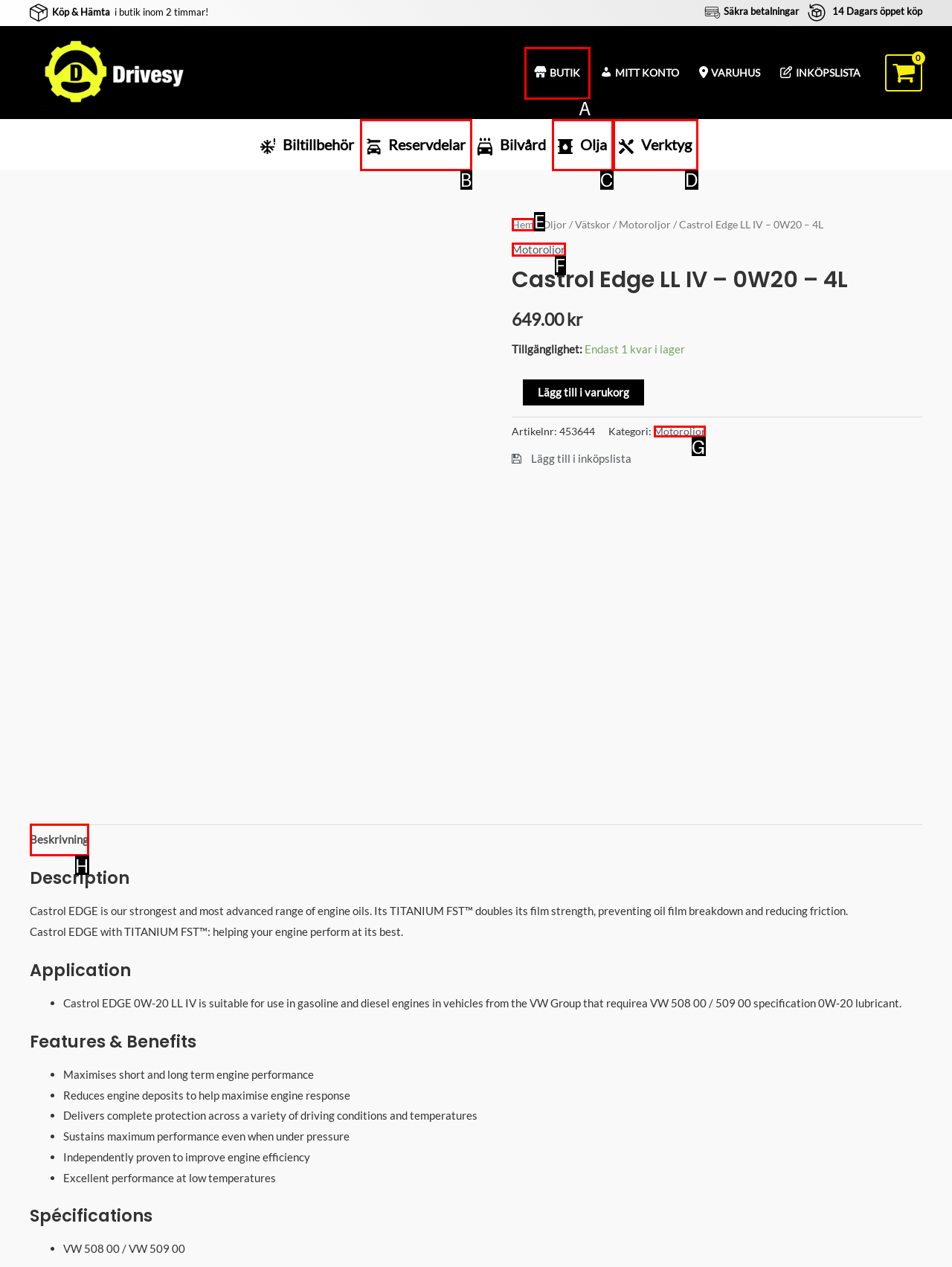Please indicate which option's letter corresponds to the task: Click on the 'Motoroljor' link by examining the highlighted elements in the screenshot.

G